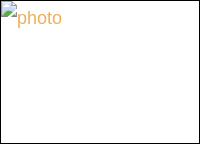Explain the image with as much detail as possible.

The image featured is a placeholder labeled "photo," suggesting it is intended to complement the accompanying text. This text discusses the criteria for identifying credible performance standards, particularly in the context of social and environmental performance within the mining industry. The section highlights the importance of evaluating various reporting frameworks and standards, as there are numerous options available. The discussions aim to guide stakeholders in recognizing effective standards that address governance and accountability in resource management. The image serves as a visual element in a blog post originally published on May 2, 2013, authored by Zoe Mullard and Janis Shandro, reflecting on insights gained during the Global Exploration, Mining and Minerals event.